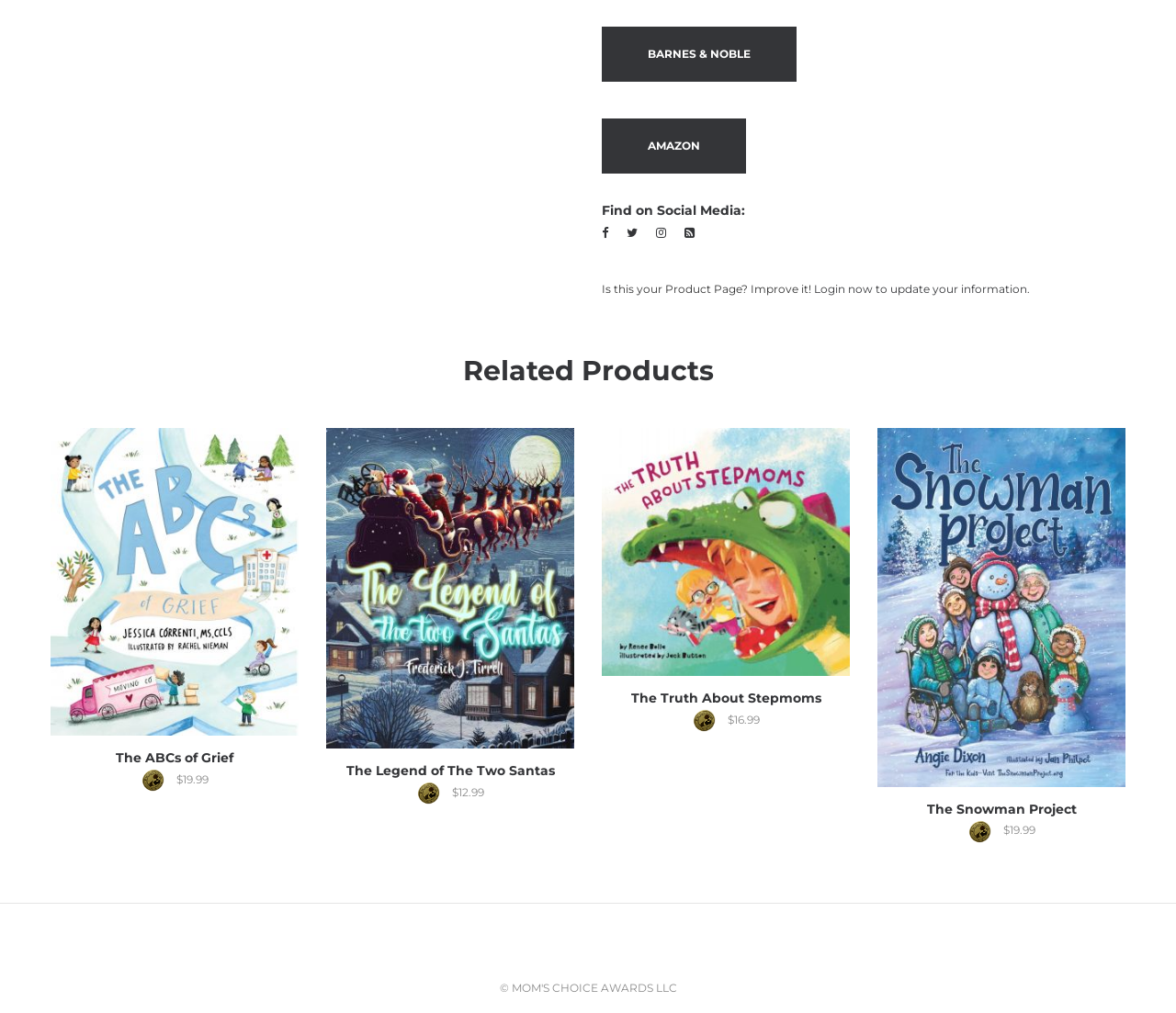Using the provided description The Truth About Stepmoms, find the bounding box coordinates for the UI element. Provide the coordinates in (top-left x, top-left y, bottom-right x, bottom-right y) format, ensuring all values are between 0 and 1.

[0.536, 0.681, 0.698, 0.697]